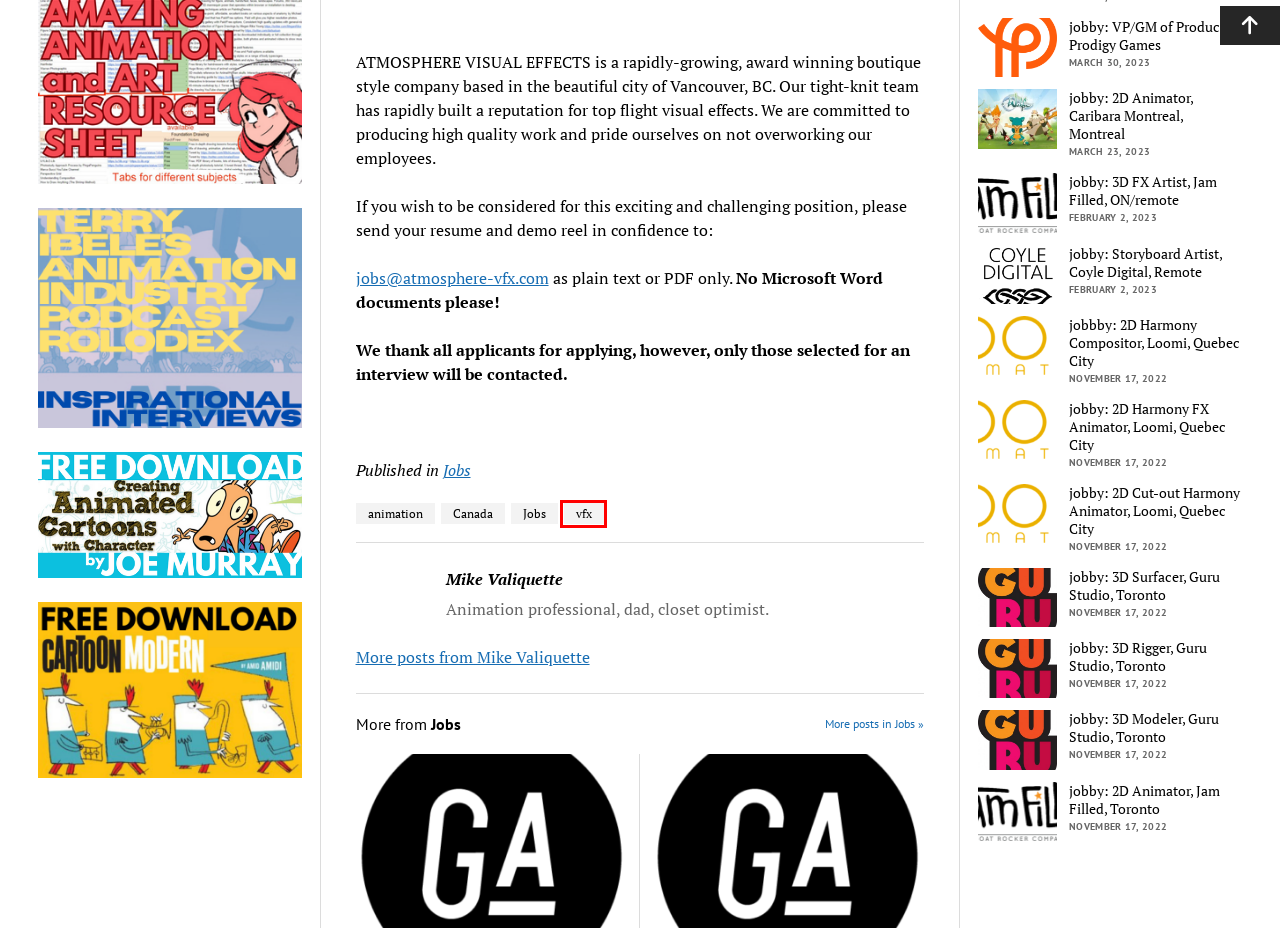Look at the screenshot of a webpage that includes a red bounding box around a UI element. Select the most appropriate webpage description that matches the page seen after clicking the highlighted element. Here are the candidates:
A. jobby: 3D Modeler, Guru Studio, Toronto – CARTOON NORTH
B. jobby: 2D Cut-out Harmony Animator, Loomi, Quebec City – CARTOON NORTH
C. vfx – CARTOON NORTH
D. jobby: Storyboard Artist, Coyle Digital, Remote – CARTOON NORTH
E. jobby: 3D Rigger, Guru Studio, Toronto – CARTOON NORTH
F. jobby: 3D Surfacer, Guru Studio, Toronto – CARTOON NORTH
G. jobby: VP/GM of Product, Prodigy Games – CARTOON NORTH
H. jobby: 2D Harmony FX Animator, Loomi, Quebec City – CARTOON NORTH

C